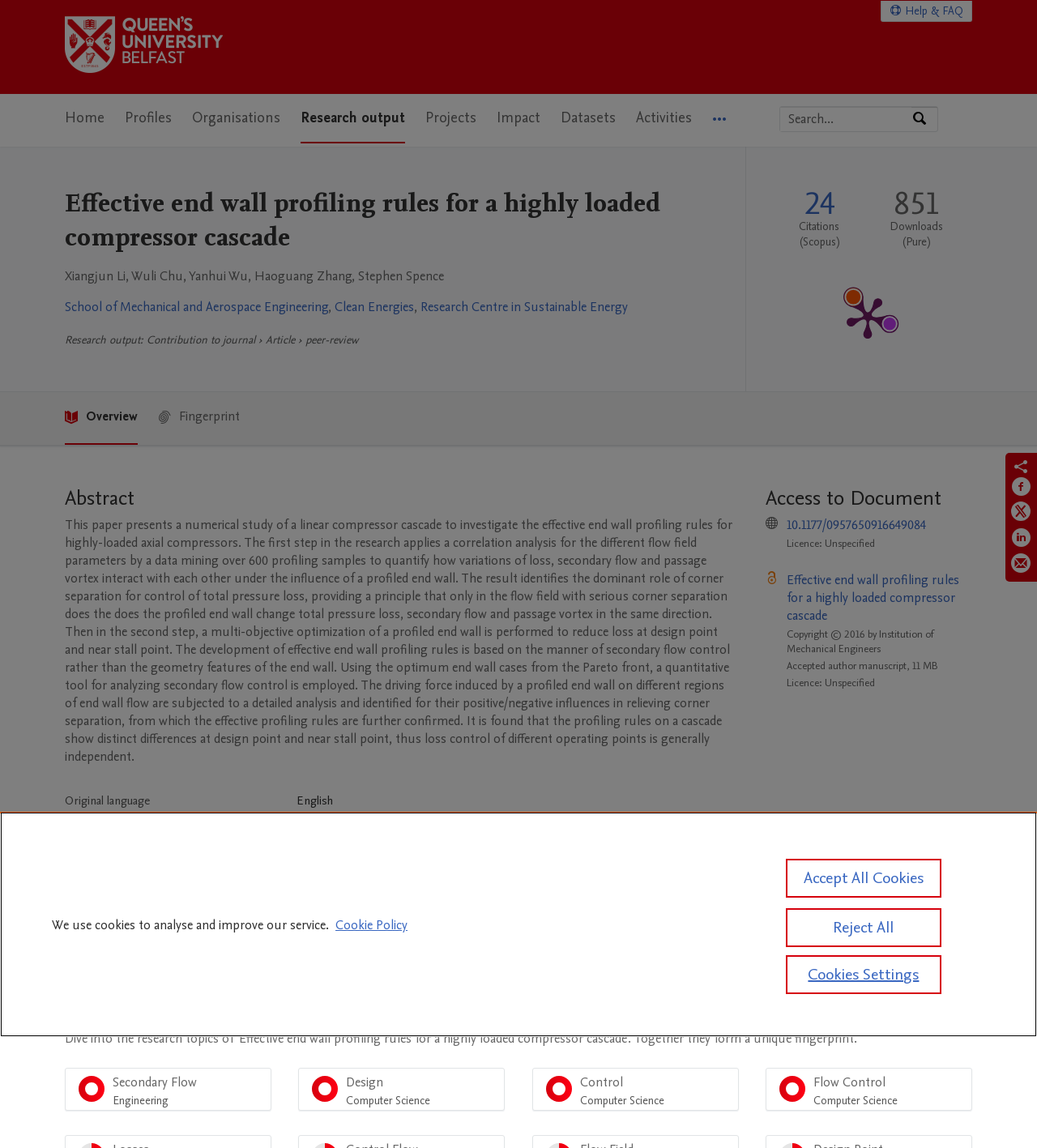Please identify and generate the text content of the webpage's main heading.

Effective end wall profiling rules for a highly loaded compressor cascade